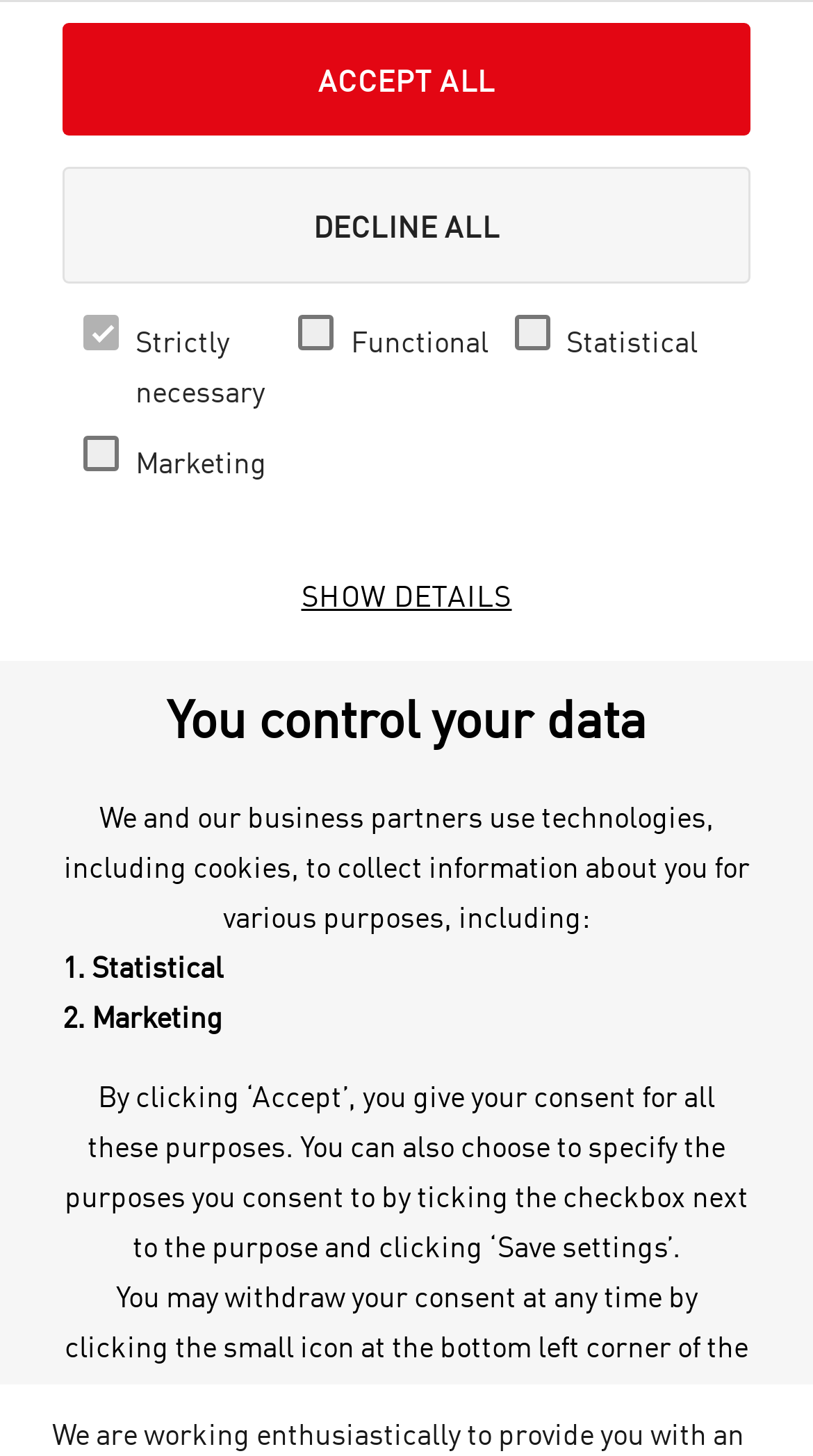What is the current status of the ski resort's opening?
Refer to the image and answer the question using a single word or phrase.

Not opening on 4 November